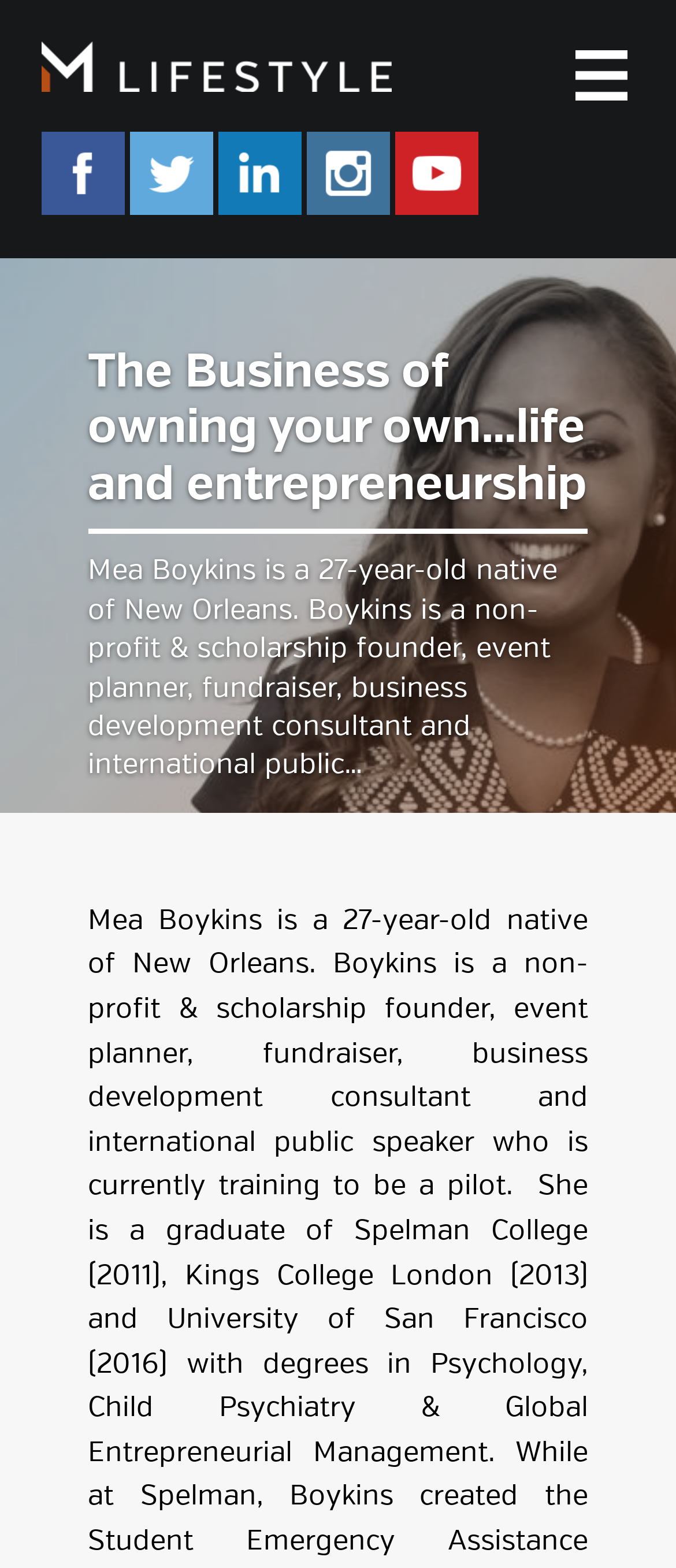What is Mea Boykins currently training to be?
Please provide a comprehensive answer based on the information in the image.

The webpage mentions that Mea Boykins is currently training to be a pilot.